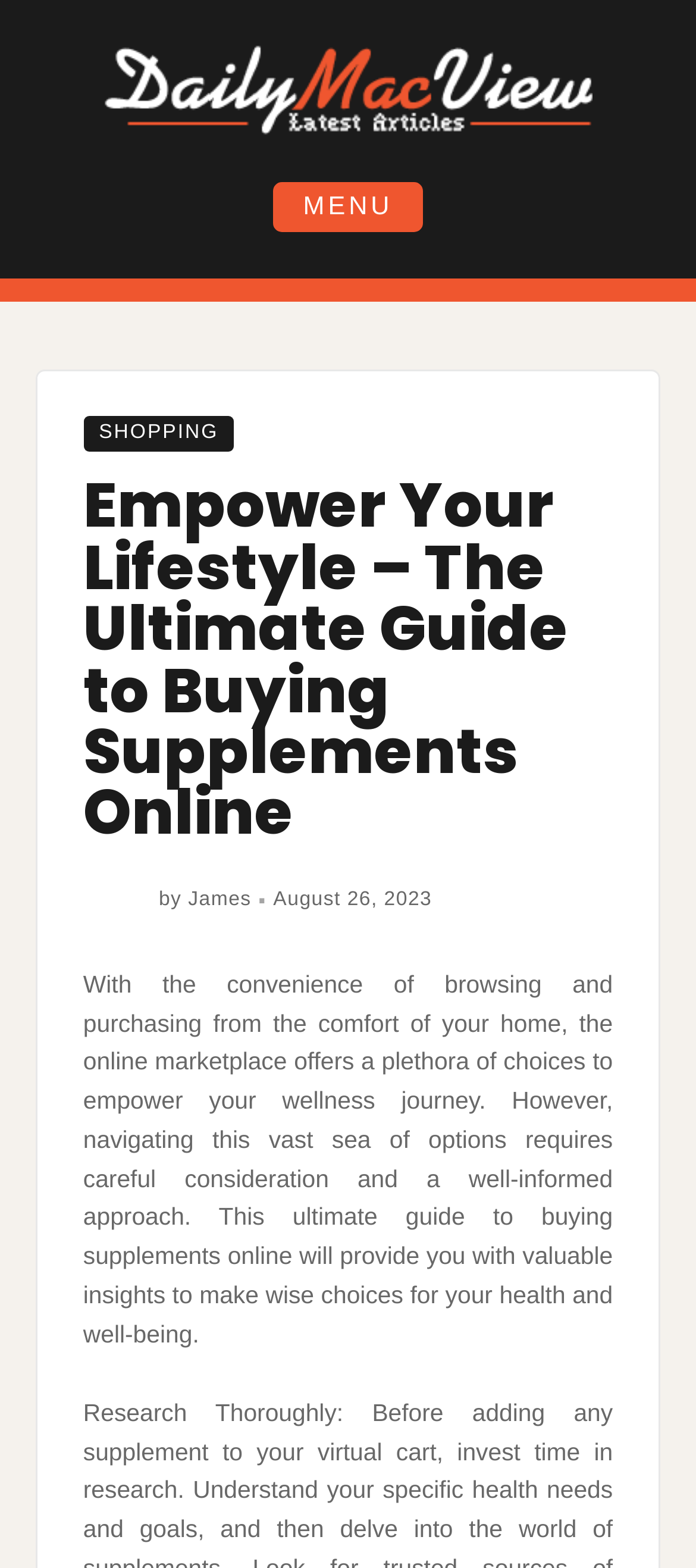Respond with a single word or short phrase to the following question: 
Who is the author of the article?

James